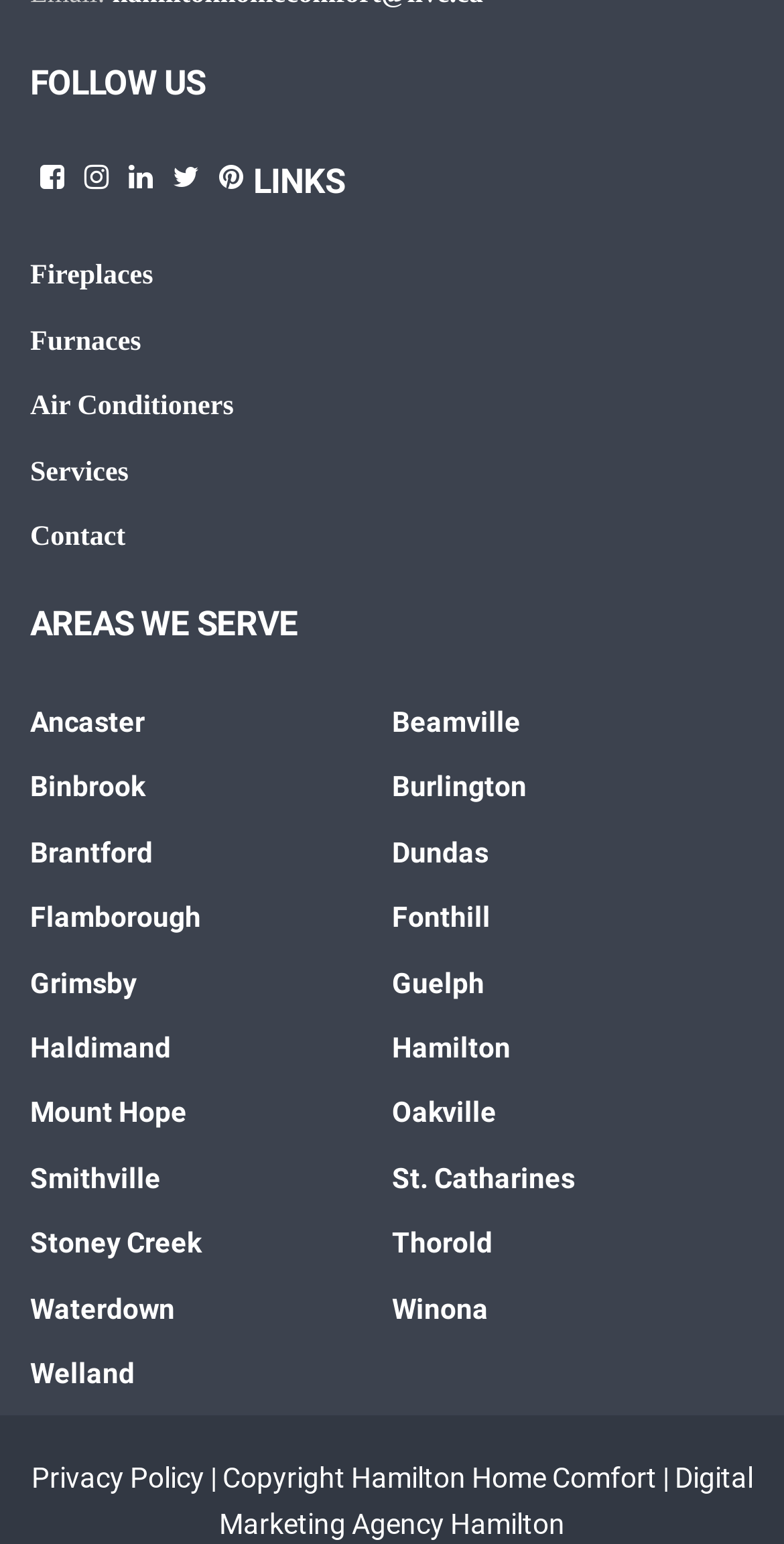What areas does the company serve?
Using the visual information from the image, give a one-word or short-phrase answer.

Multiple areas